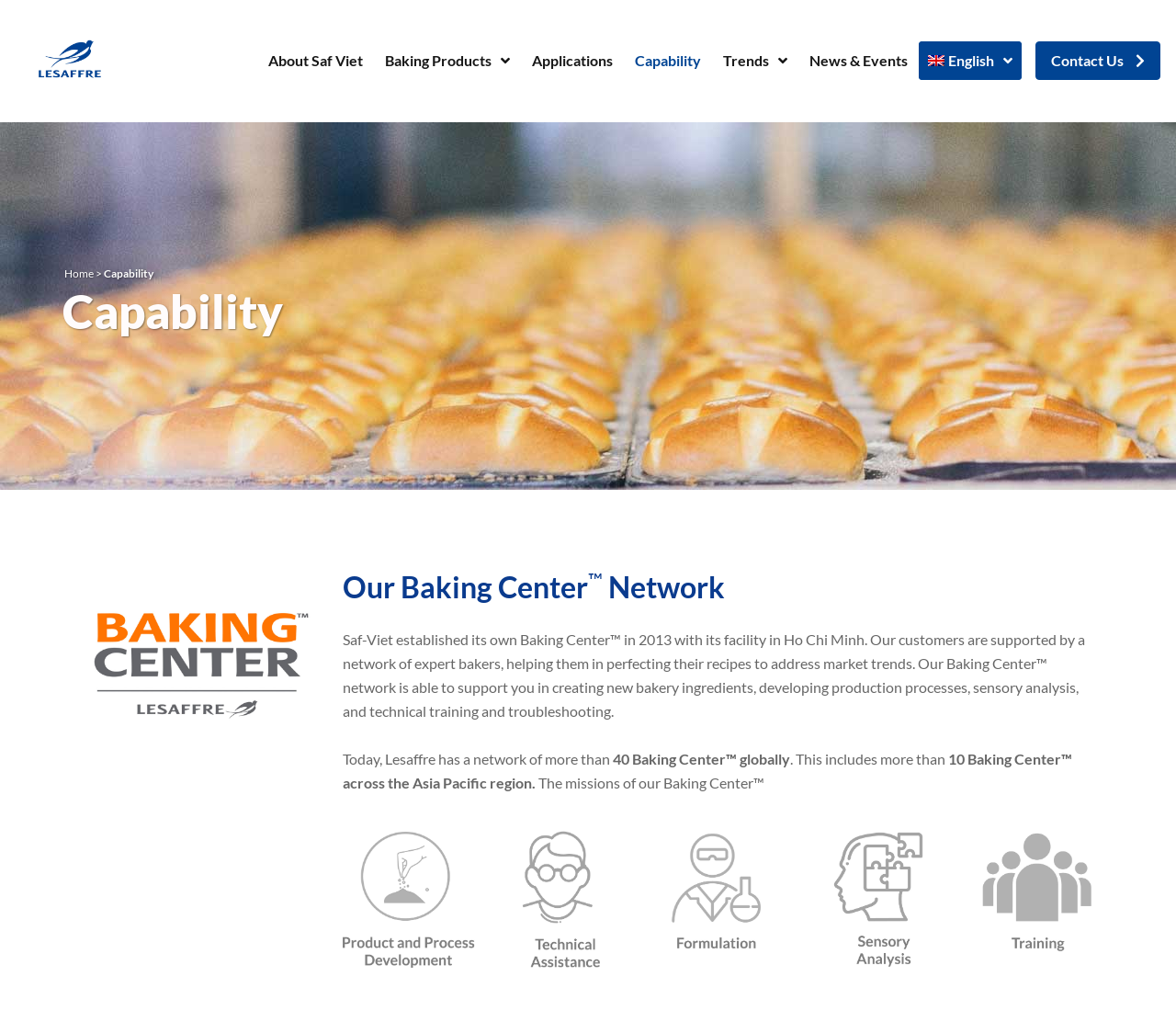Show the bounding box coordinates of the region that should be clicked to follow the instruction: "View Baking Products."

[0.327, 0.04, 0.433, 0.078]